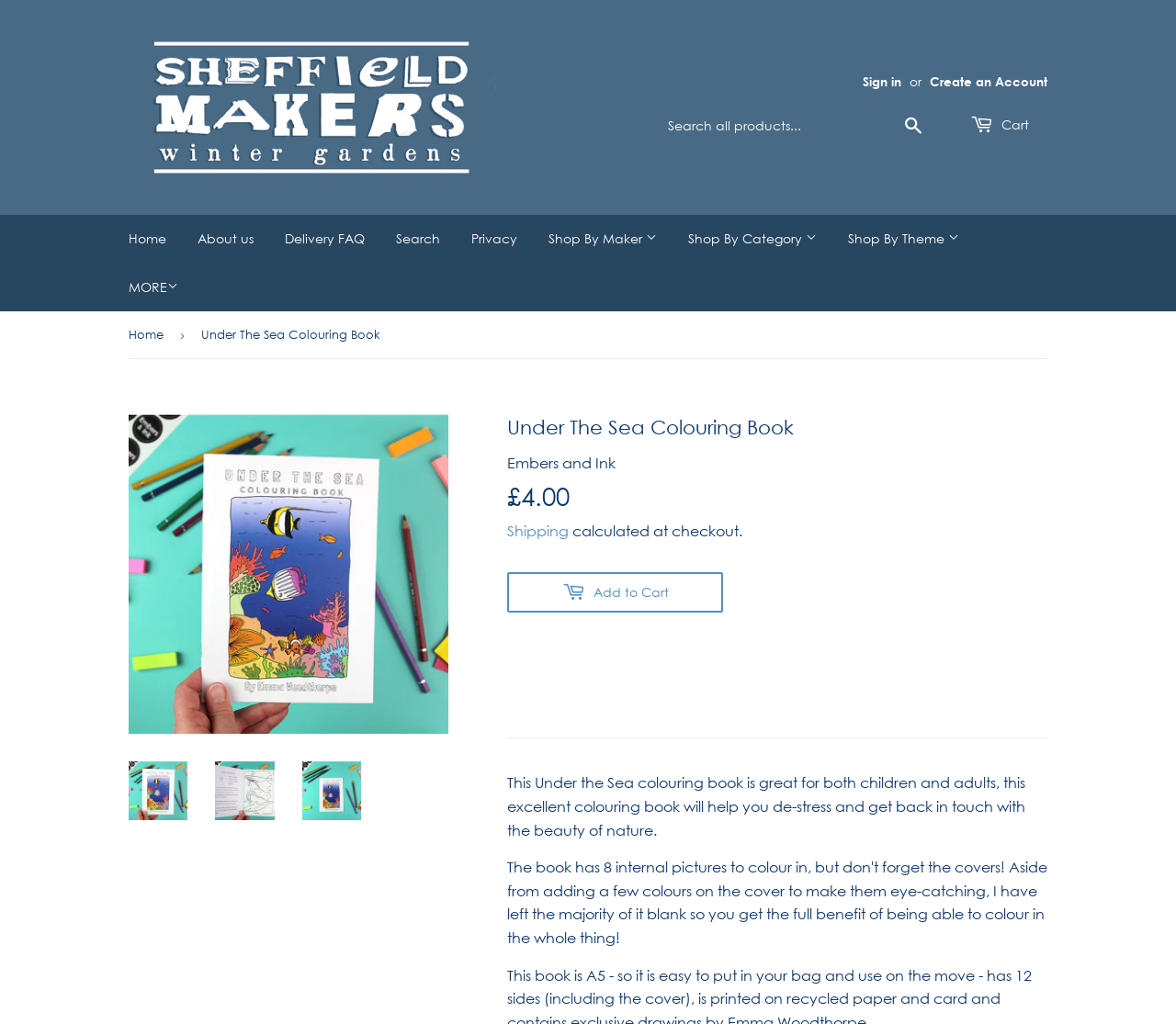What is the purpose of the 'Sign in' link?
Please give a detailed and thorough answer to the question, covering all relevant points.

I found a 'Sign in' link which implies that it allows users to sign in to their existing account on the website.